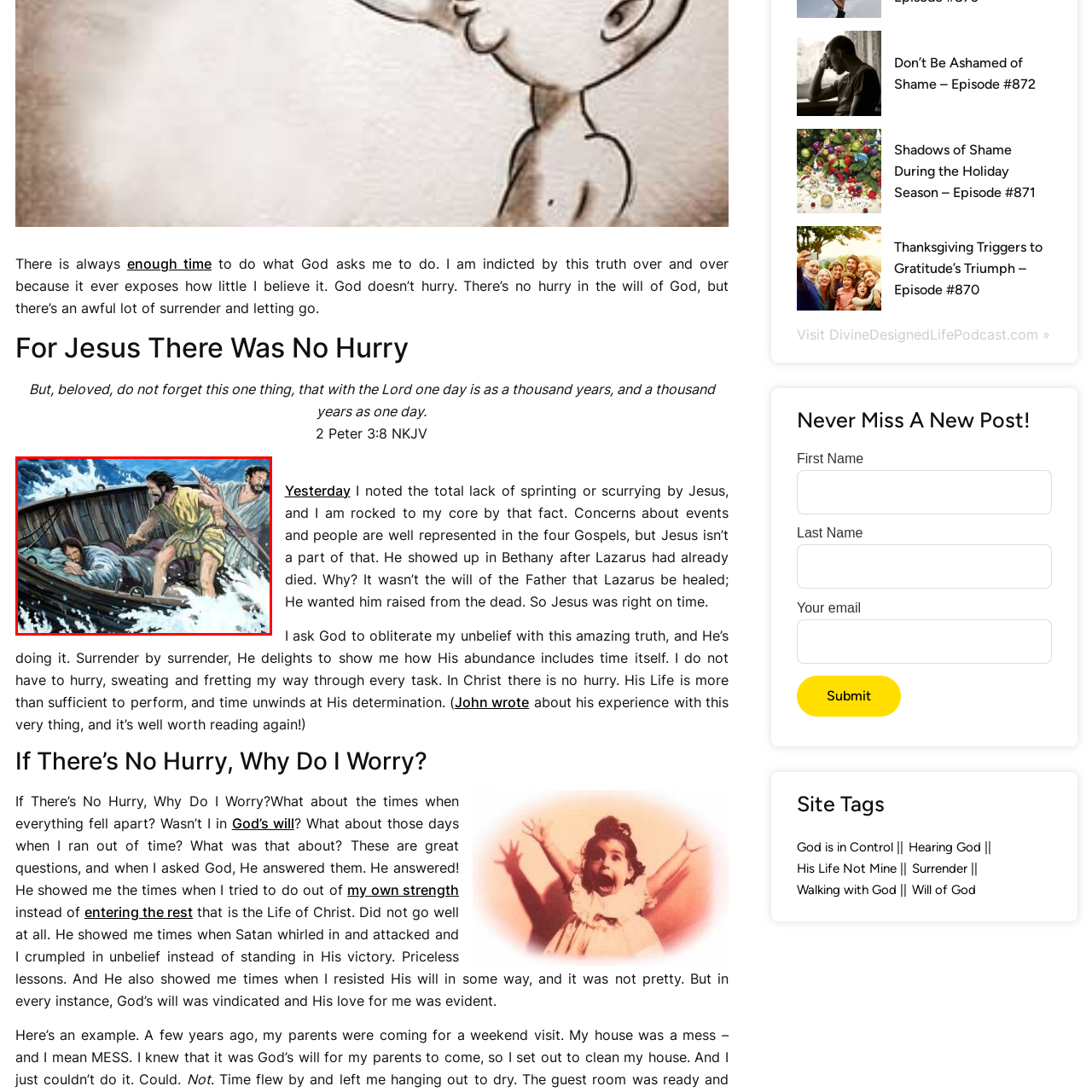How many figures are in the boat?
Inspect the image inside the red bounding box and provide a detailed answer drawing from the visual content.

There are three figures in the boat because the caption states that 'in a small boat, three figures are captured in a moment of tension on turbulent waters.'